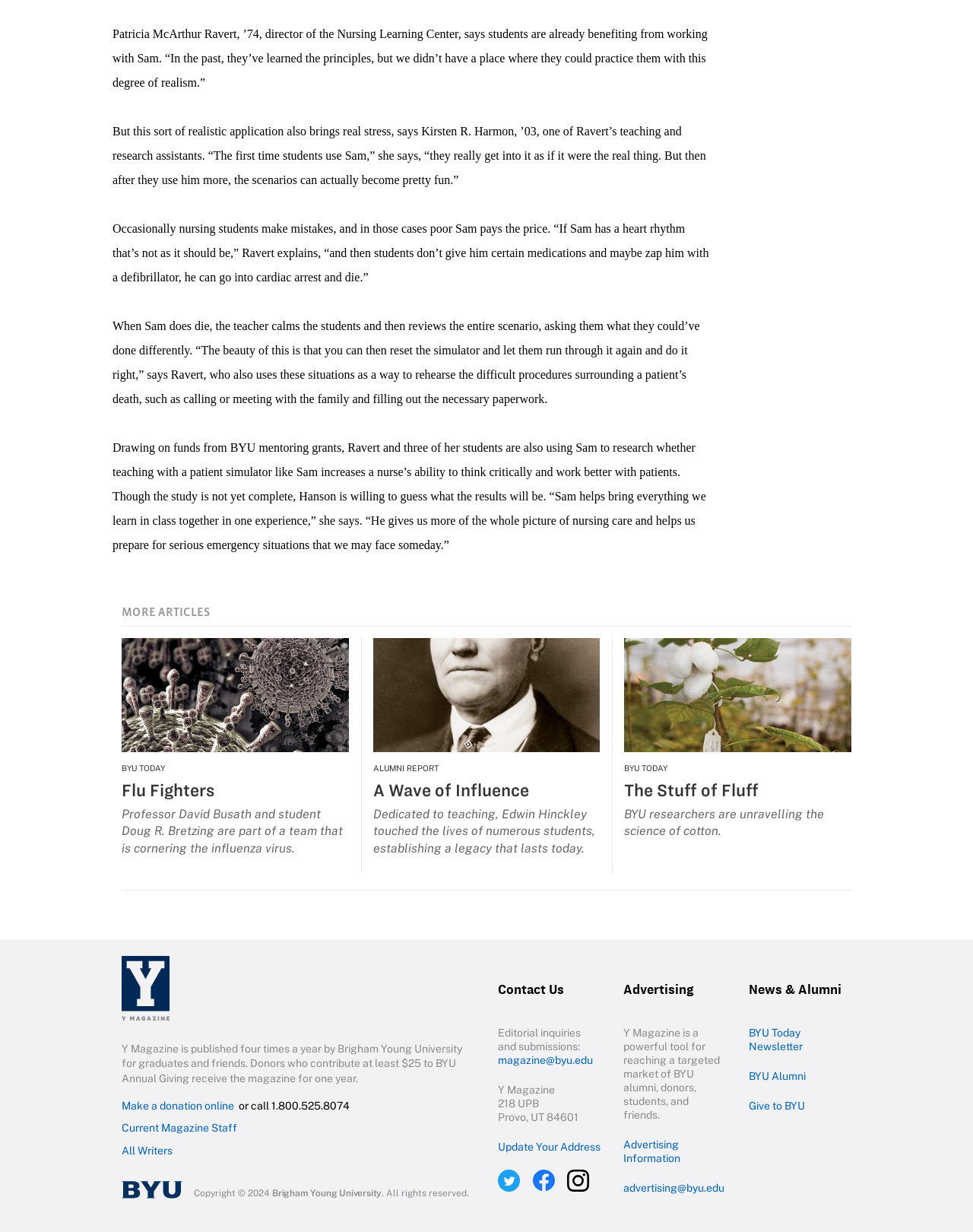Give a concise answer of one word or phrase to the question: 
What is the name of the magazine published by Brigham Young University?

Y Magazine